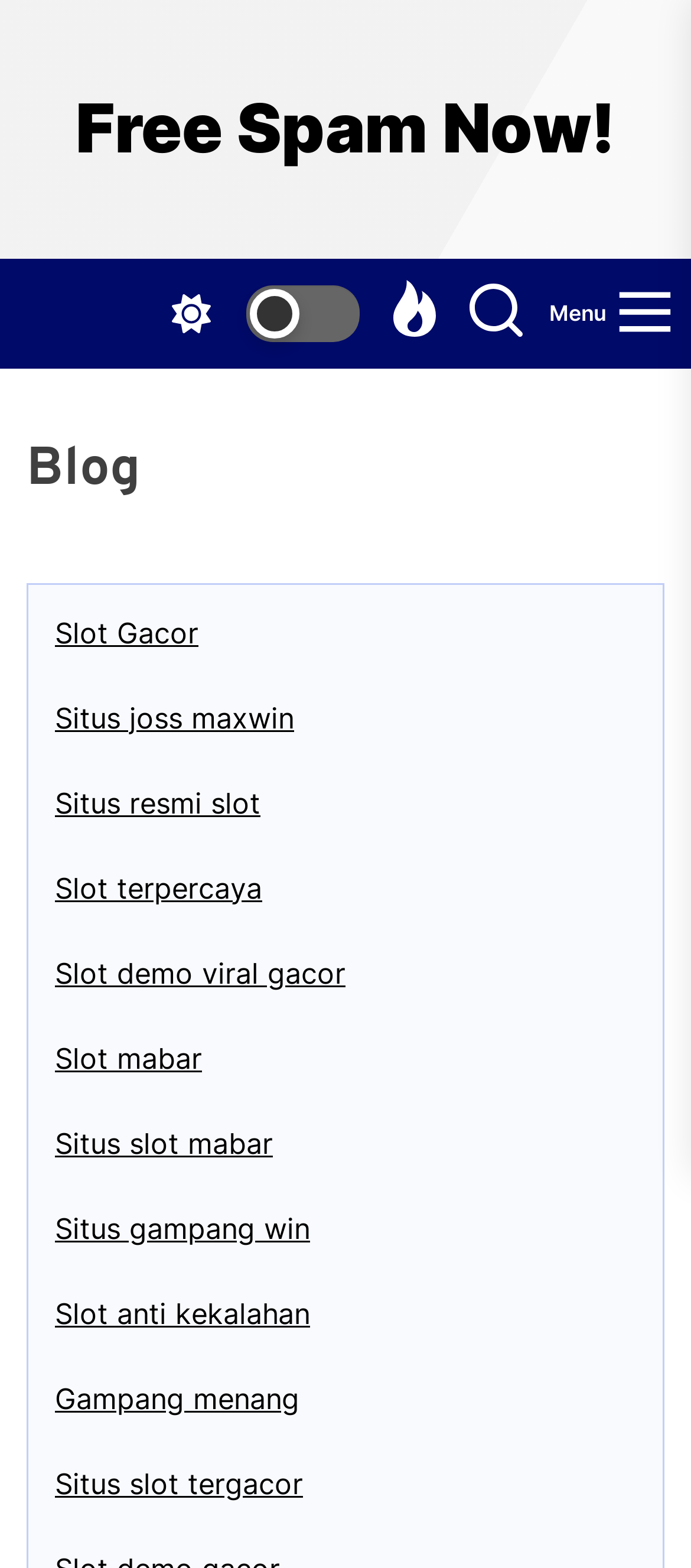What is the purpose of this website?
Based on the image, give a one-word or short phrase answer.

Free Spam Now!